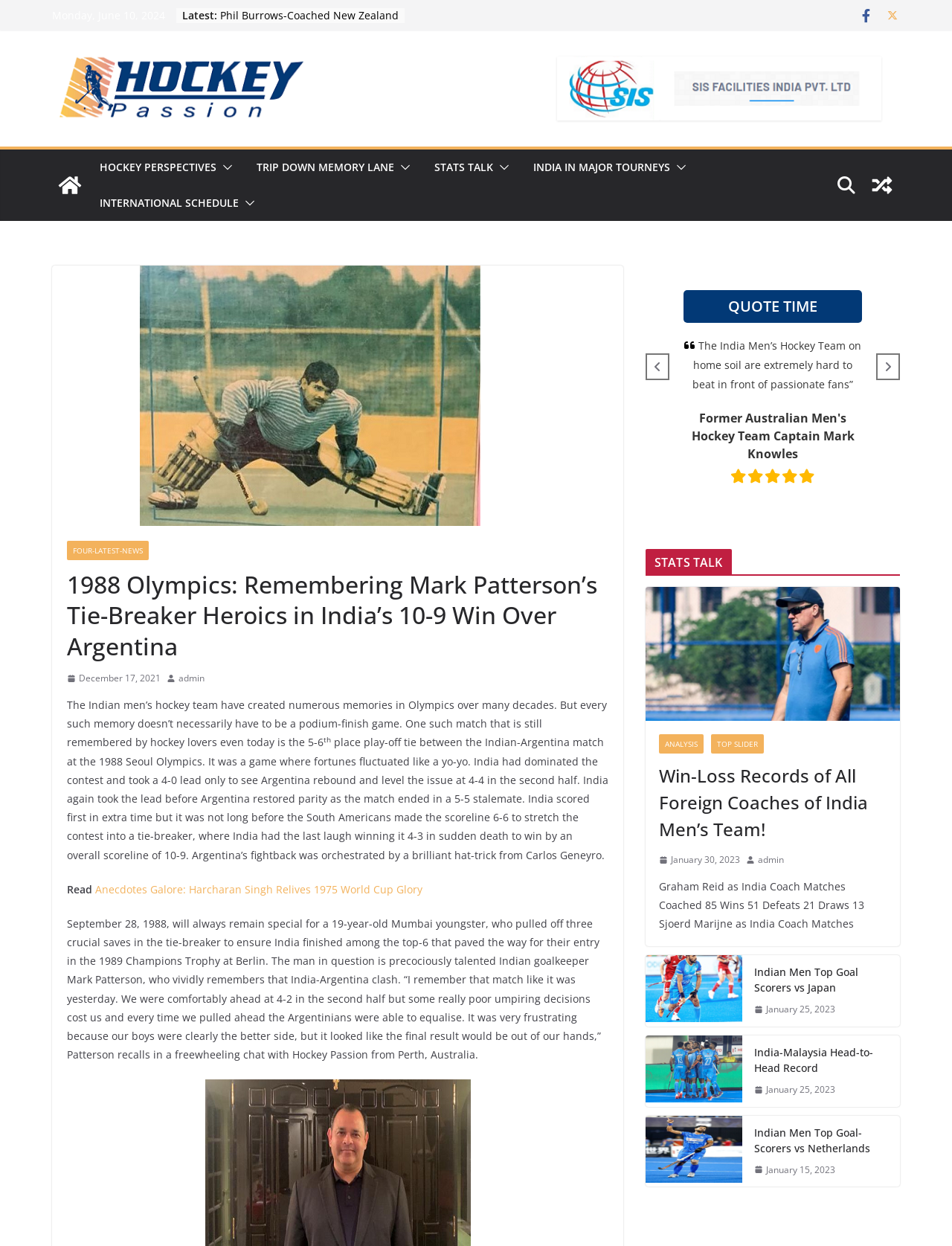Show me the bounding box coordinates of the clickable region to achieve the task as per the instruction: "View a random post".

[0.908, 0.134, 0.945, 0.163]